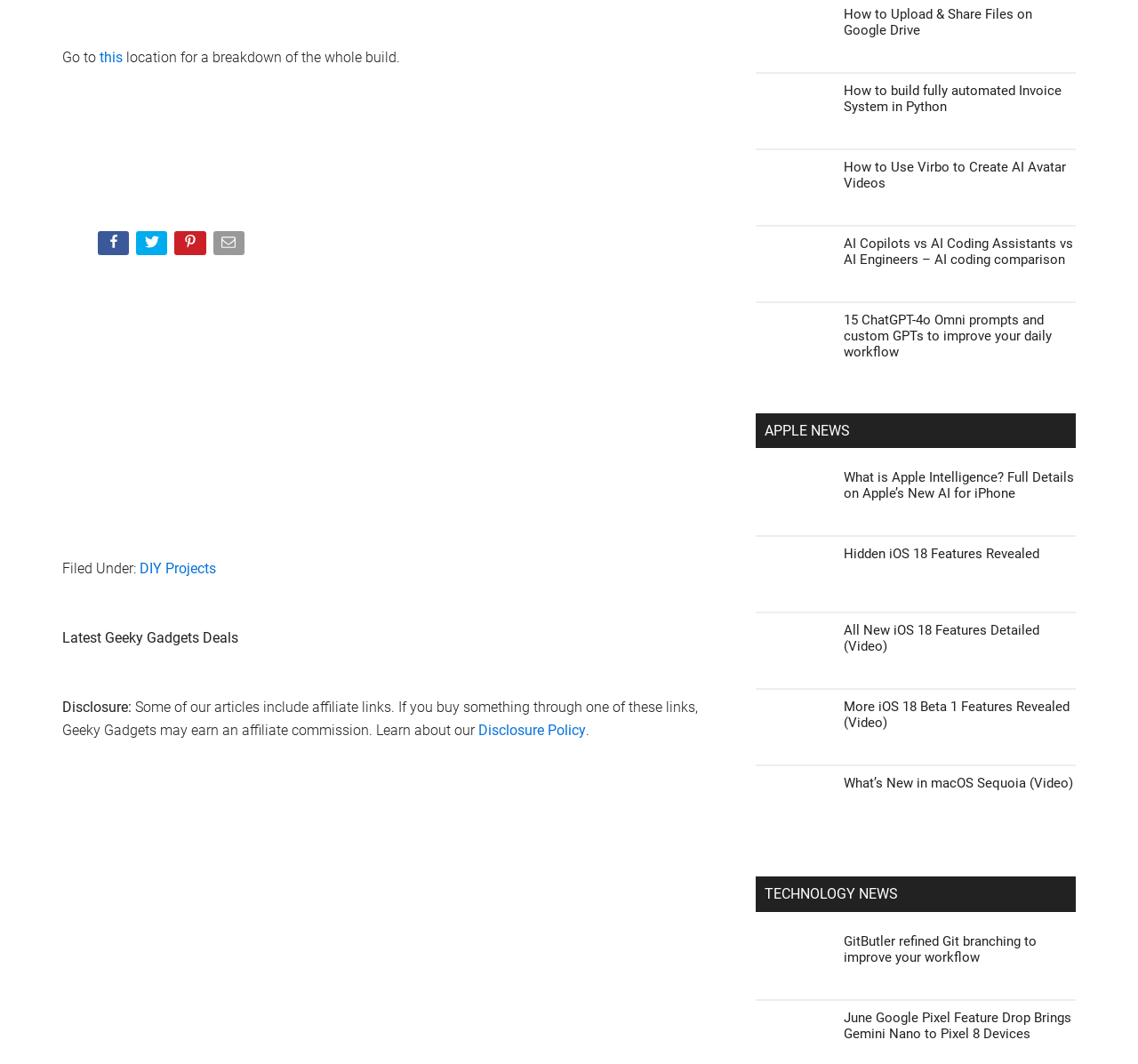Respond concisely with one word or phrase to the following query:
How many categories of articles are featured on this webpage?

3